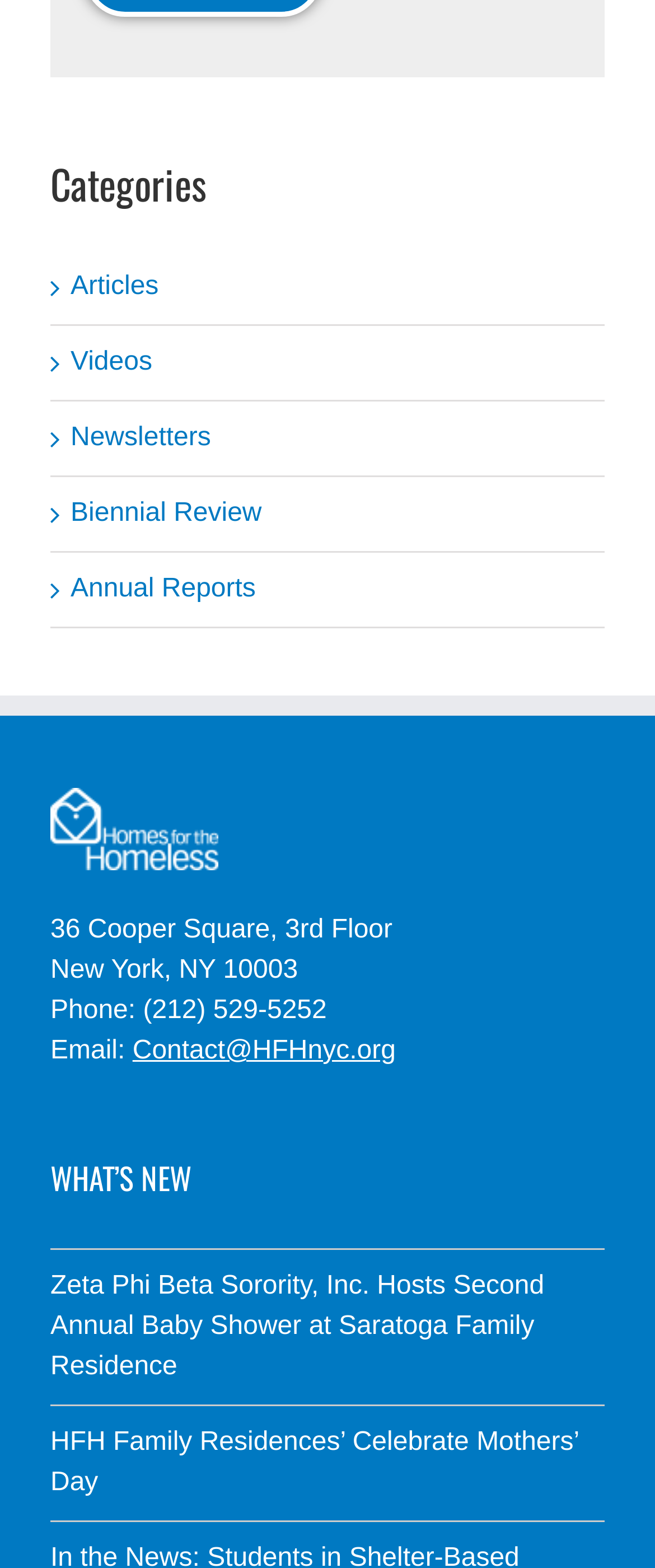Find the bounding box coordinates of the area that needs to be clicked in order to achieve the following instruction: "Read about Zeta Phi Beta Sorority, Inc. Hosts Second Annual Baby Shower". The coordinates should be specified as four float numbers between 0 and 1, i.e., [left, top, right, bottom].

[0.077, 0.808, 0.923, 0.885]